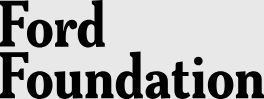Outline with detail what the image portrays.

The image features the logo of the Ford Foundation, a prominent nonprofit organization that aims to advance human welfare and social justice. The logo is typically presented in a bold typeface, featuring the words "Ford Foundation" prominently. This organization is known for its significant contributions and grants in various fields, including arts, education, and public policy. The visual identity of the Ford Foundation reflects its commitment to impactful philanthropy, making it easily recognizable and associated with substantial social initiatives.